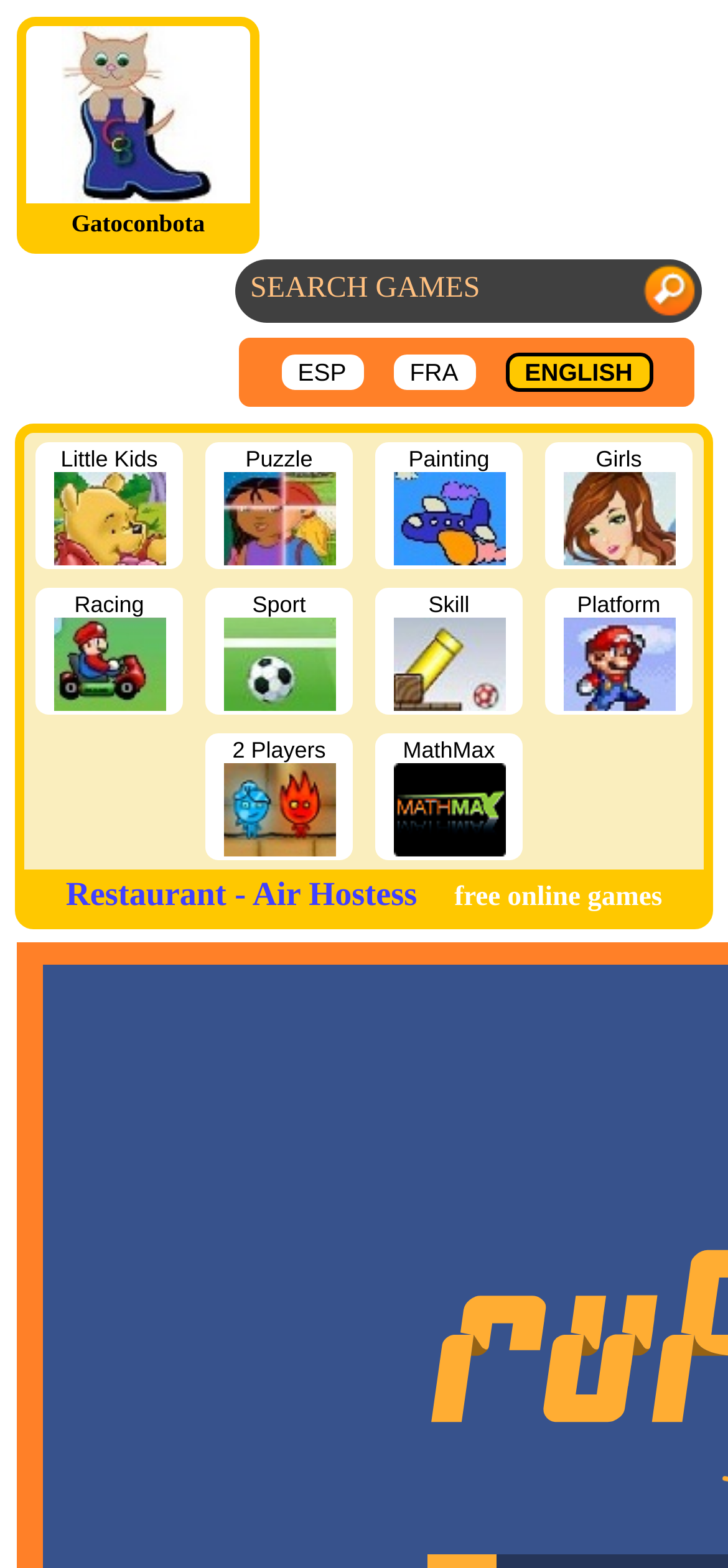Bounding box coordinates are given in the format (top-left x, top-left y, bottom-right x, bottom-right y). All values should be floating point numbers between 0 and 1. Provide the bounding box coordinate for the UI element described as: Girls

[0.773, 0.284, 0.927, 0.364]